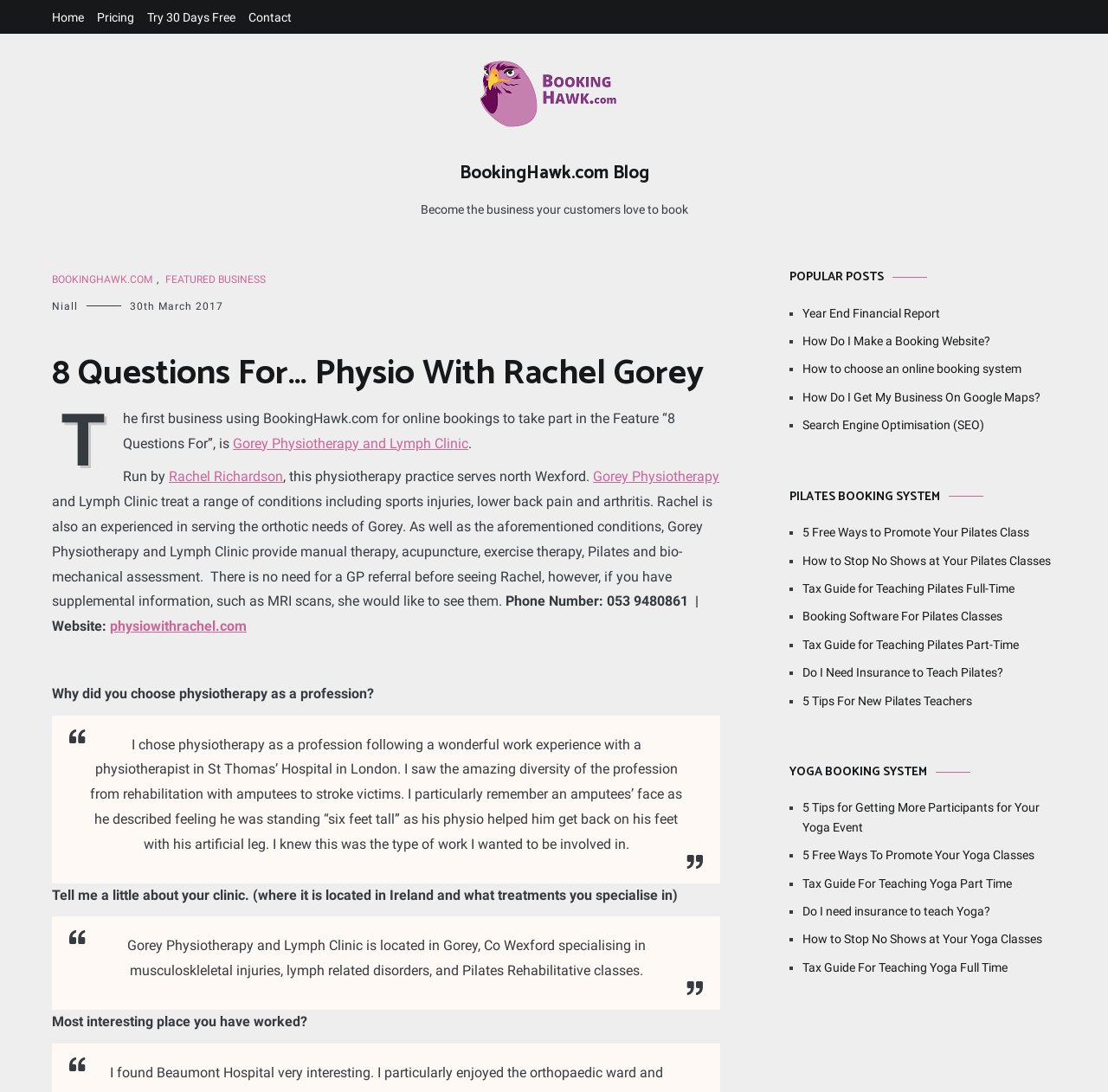Illustrate the webpage with a detailed description.

This webpage is a blog post titled "8 Questions For… Physio With Rachel Gorey – BookingHawk.com Blog". At the top, there are five navigation links: "Home", "Pricing", "Try 30 Days Free", and "Contact". Below these links, there is a logo and a tagline "Become the business your customers love to book". 

The main content of the blog post is an interview with Rachel Gorey, a physiotherapist. The interview is divided into eight questions, each with a heading and a blockquote containing Rachel's response. The questions cover topics such as why Rachel chose physiotherapy as a profession, her clinic, and her work experience.

On the right side of the page, there are three sections: "POPULAR POSTS", "PILATES BOOKING SYSTEM", and "YOGA BOOKING SYSTEM". Each section contains a list of links to other blog posts, with a bullet point (■) preceding each link. The links are related to online booking systems, Pilates, and yoga.

At the bottom of the page, there is a footer section with a copyright notice and a link to the BookingHawk.com website.